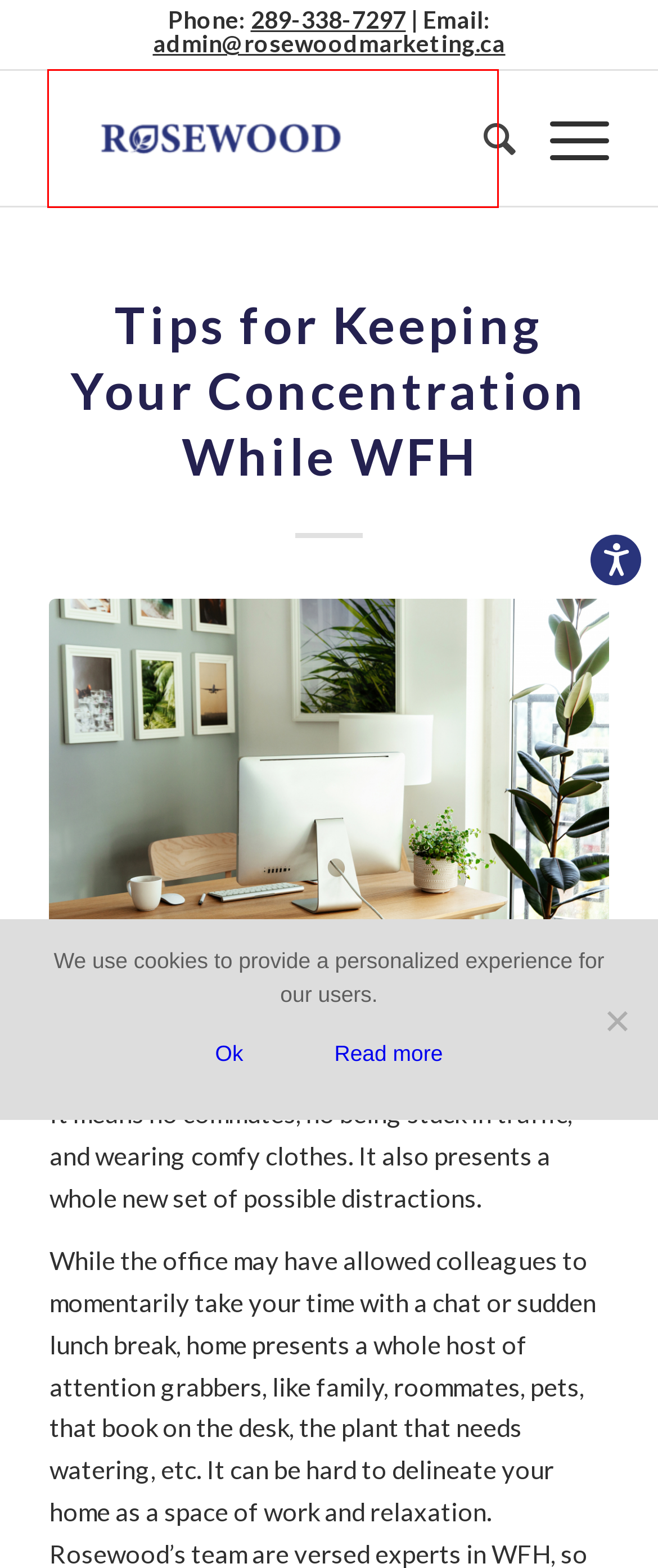Observe the screenshot of a webpage with a red bounding box around an element. Identify the webpage description that best fits the new page after the element inside the bounding box is clicked. The candidates are:
A. Website Design & Online Marketing Services | Rosewood VA Newmarket
B. Brand Photography | Rosewood Marketing
C. Paige, Author at Rosewood Marketing - Web Design & PPC Ads Toronto
D. How Women in Marketing Are Advancing in the New World of Work
E. MONDAY GIRL  - Monday Girl
F. Rosewood 2.0: We're Rebranding | Rosewood Marketing
G. Shopify E-Commerce Web Design | Rosewood Marketing - Web Design & PPC Ads Toronto
H. Contact | Rosewood Marketing - Web Design & PPC Ads Toronto

A